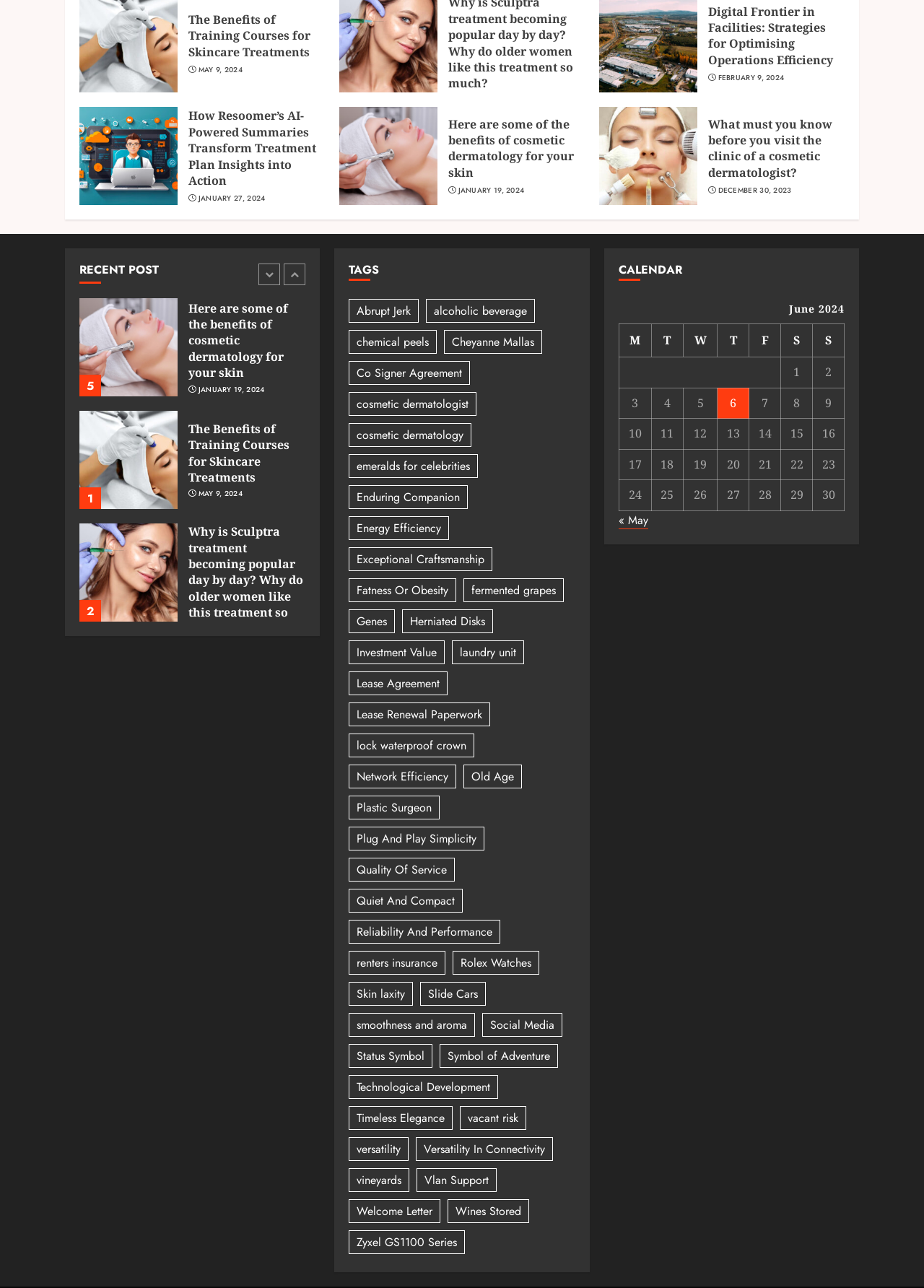Find the bounding box coordinates for the area that must be clicked to perform this action: "View the 'Digital Frontier in Facilities: Strategies for Optimising Operations Efficiency' article".

[0.766, 0.003, 0.914, 0.053]